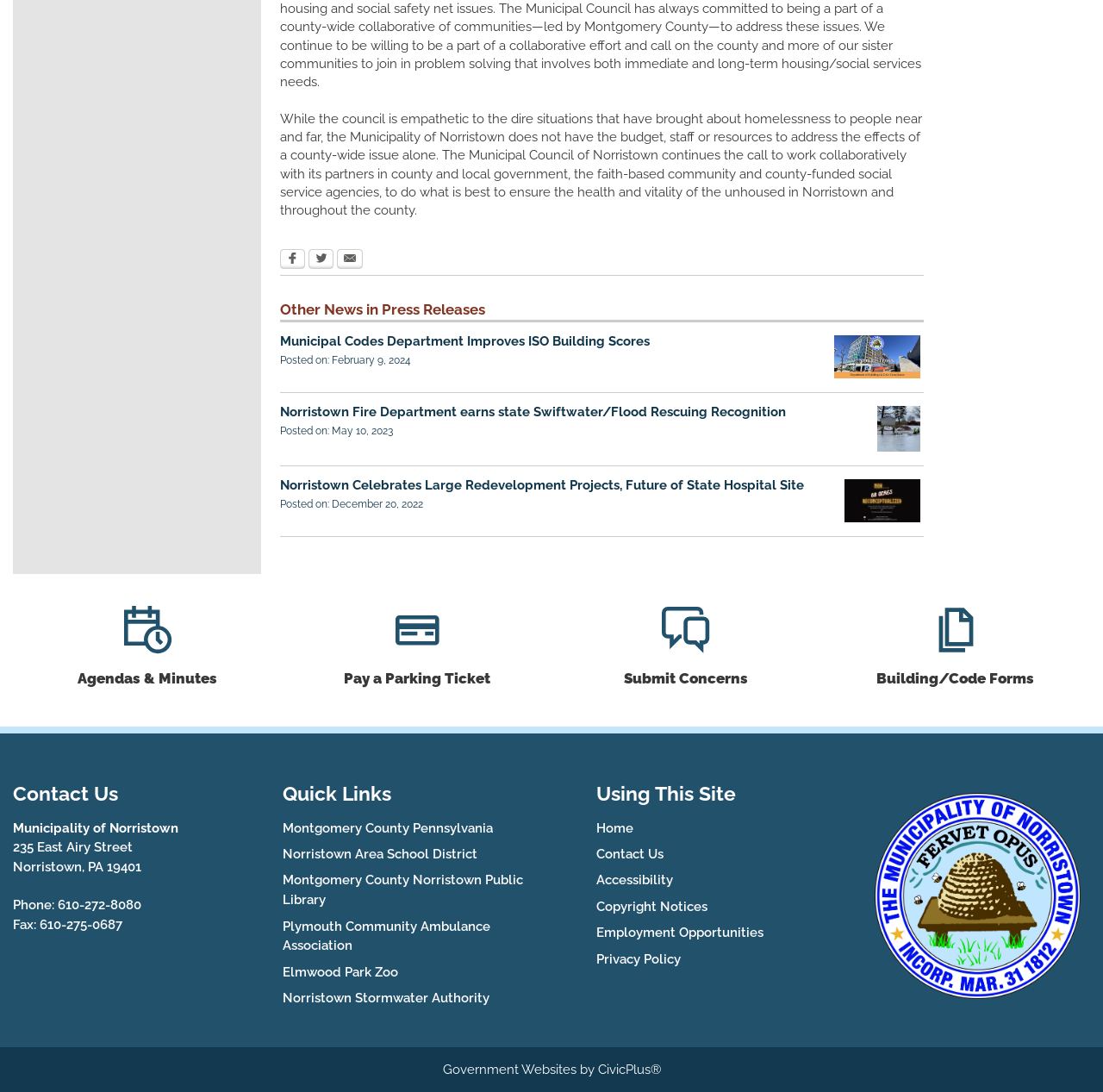What is the purpose of the 'Agendas & Minutes' link?
Look at the webpage screenshot and answer the question with a detailed explanation.

The 'Agendas & Minutes' link is provided to allow users to access the agenda center, where they can view and download agendas and minutes of municipal meetings.